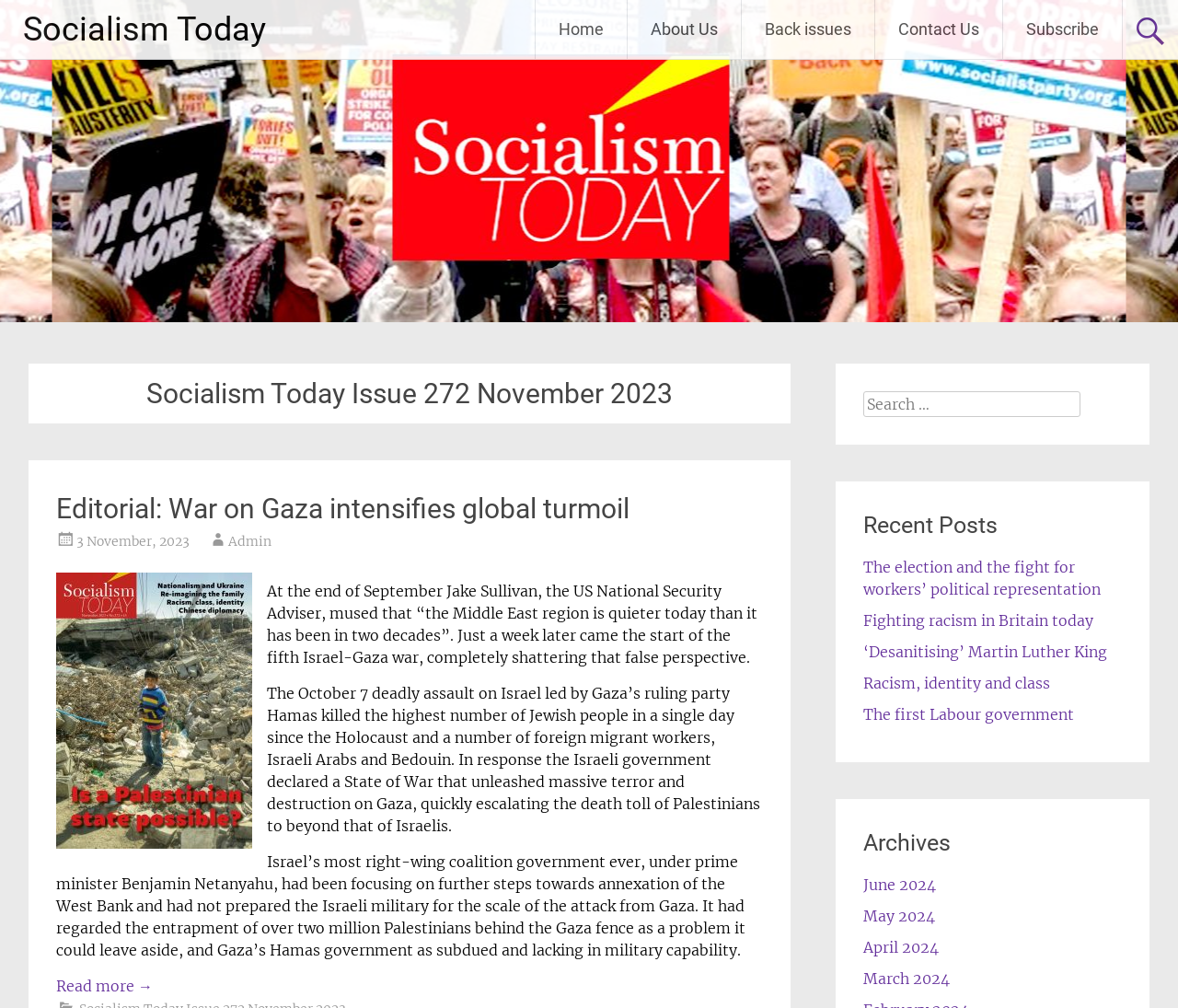What is the main topic of this webpage?
Using the information from the image, provide a comprehensive answer to the question.

Based on the webpage's title 'Socialism Today Issue 272 November 2023 – Socialism Today' and the content of the webpage, it is clear that the main topic of this webpage is socialism.